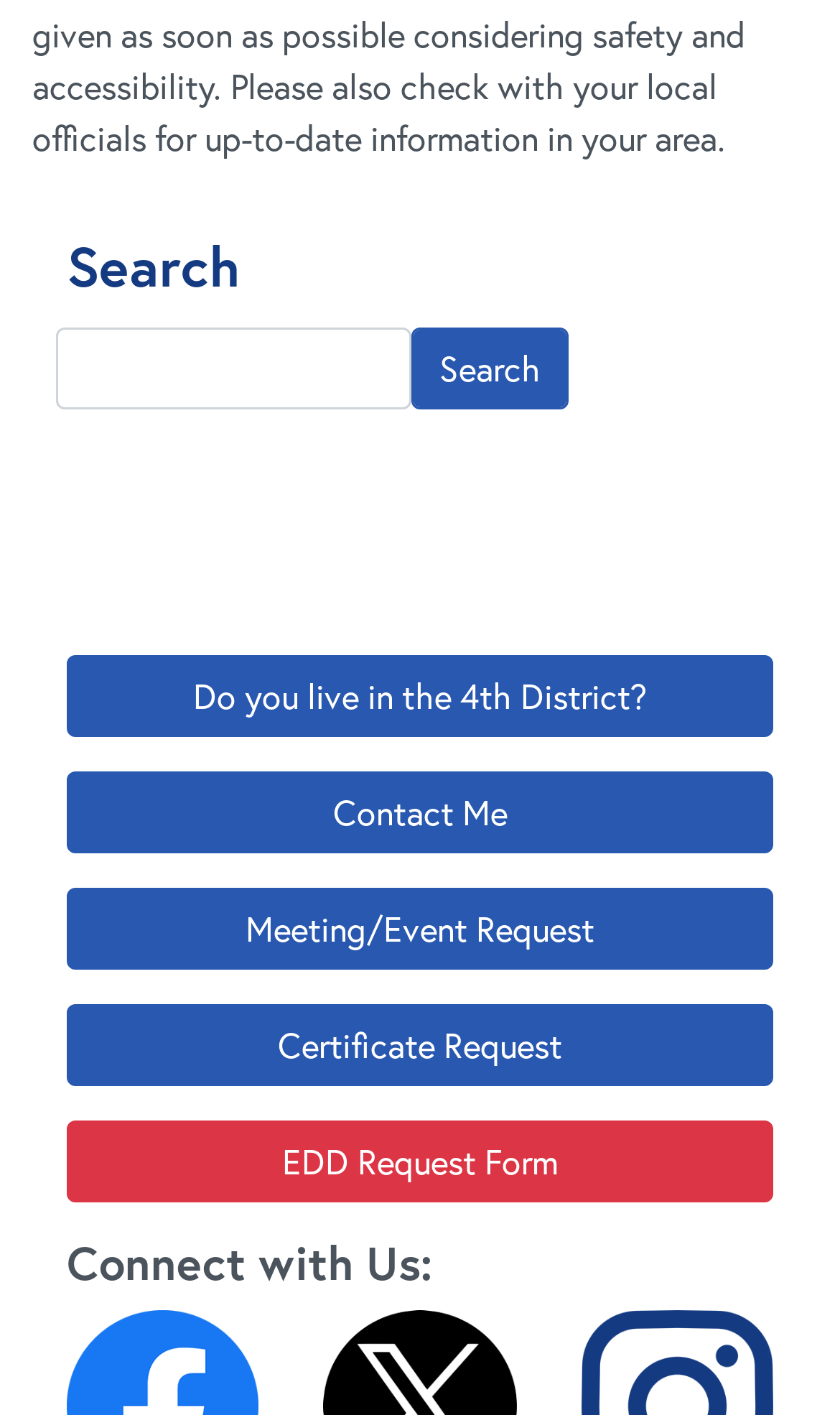Identify the bounding box coordinates for the UI element described as follows: value="Search". Use the format (top-left x, top-left y, bottom-right x, bottom-right y) and ensure all values are floating point numbers between 0 and 1.

[0.49, 0.232, 0.677, 0.29]